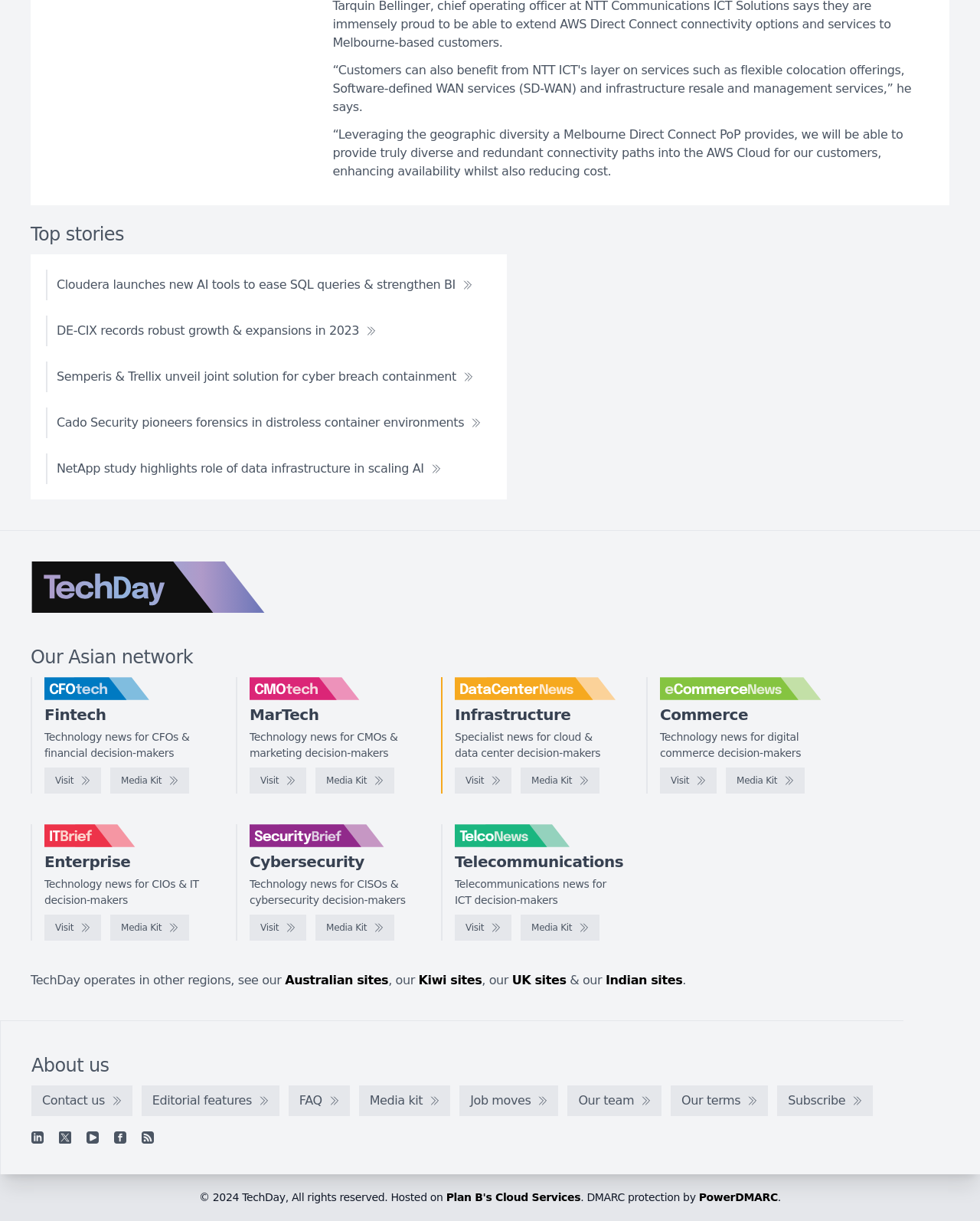Reply to the question below using a single word or brief phrase:
What is the main topic of the webpage?

Technology news